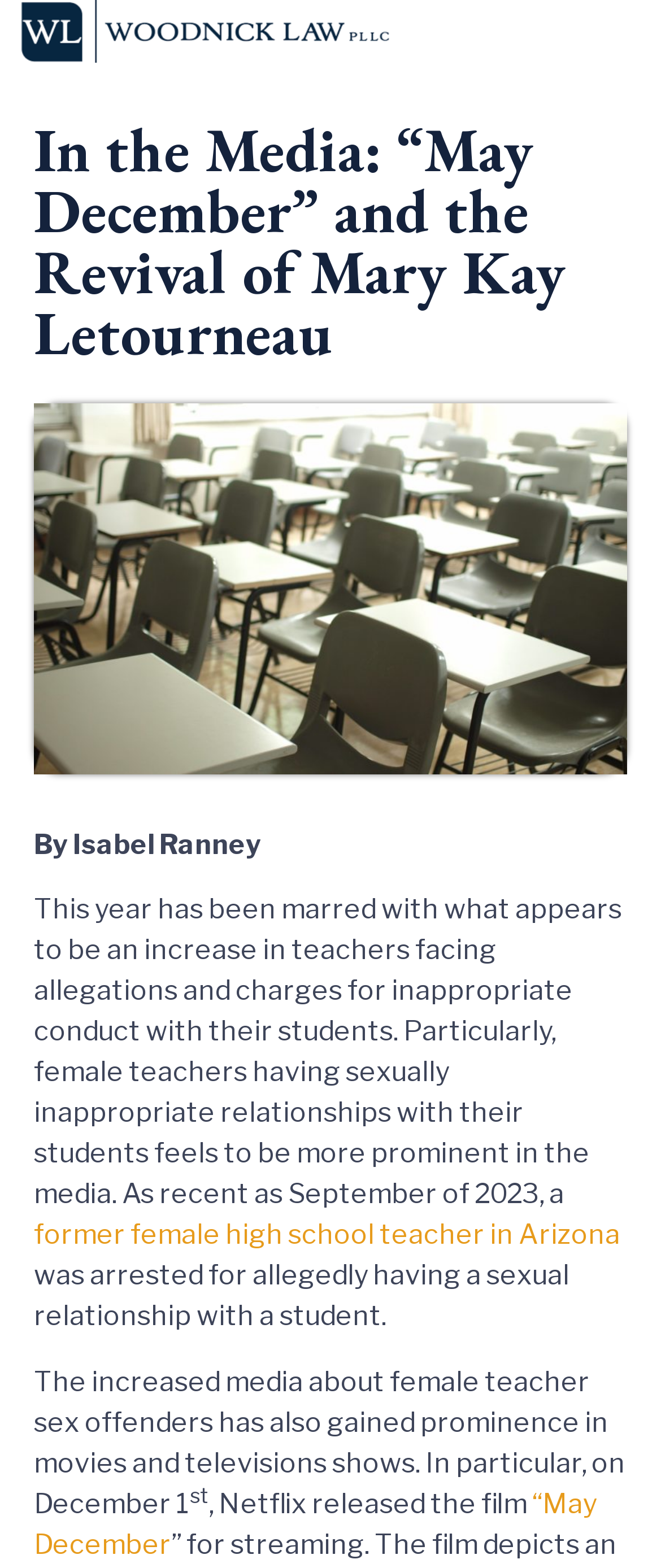Please answer the following question as detailed as possible based on the image: 
Who wrote the article?

The author of the article is mentioned in the static text element 'By Isabel Ranney' which is located below the main heading.